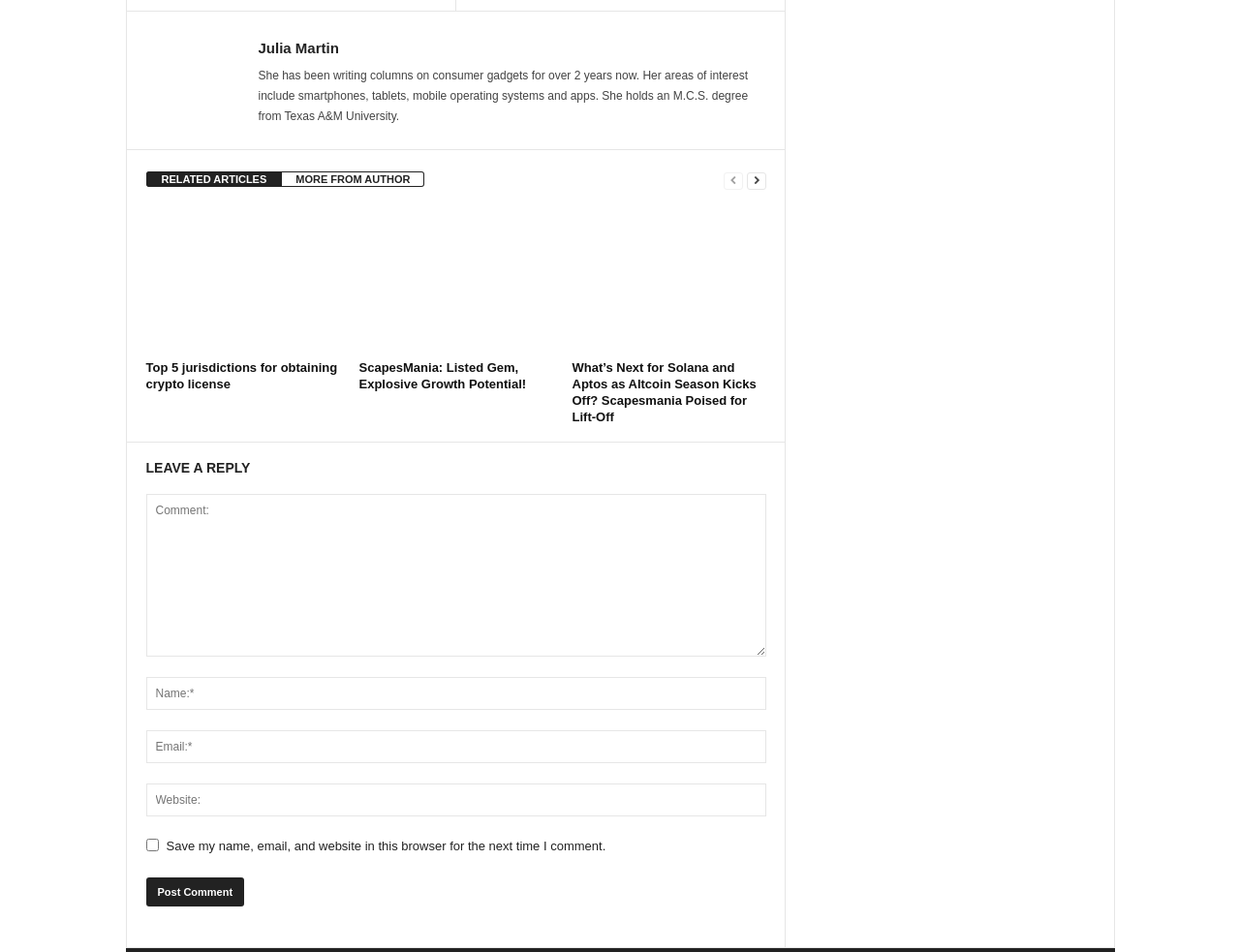Provide the bounding box coordinates for the area that should be clicked to complete the instruction: "Click on the author's name".

[0.208, 0.041, 0.273, 0.059]